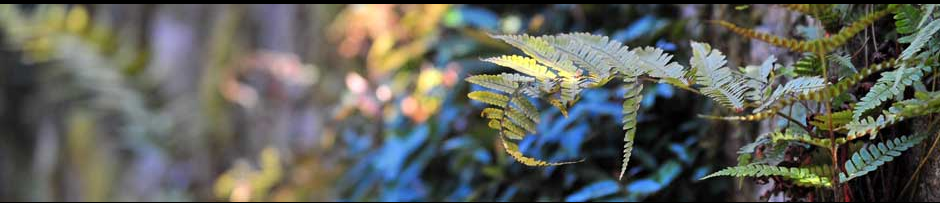Give a succinct answer to this question in a single word or phrase: 
What is the background of the image?

dense foliage